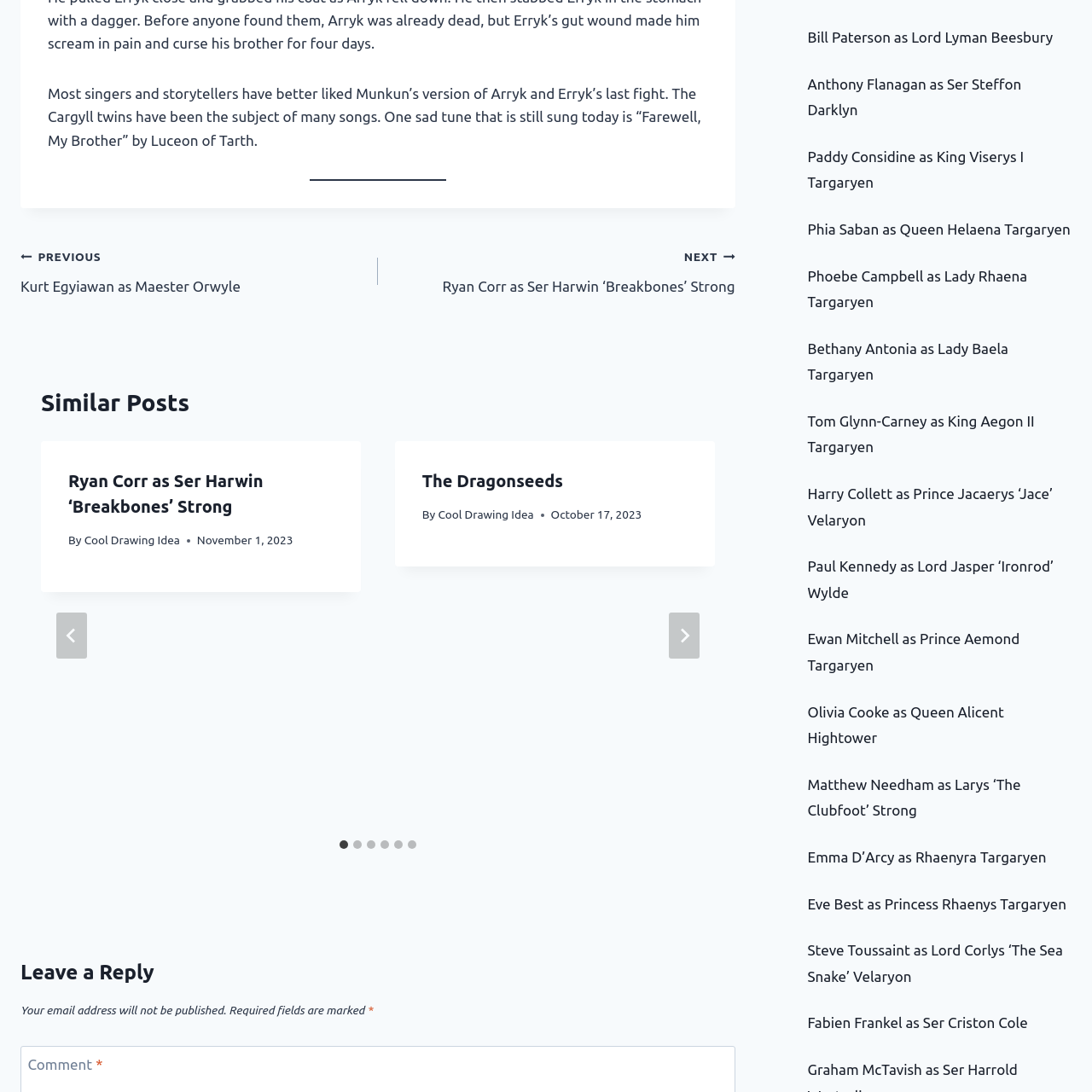What is the name of the author of the post?
Refer to the image and offer an in-depth and detailed answer to the question.

I found the name of the author by looking at the link element with the text 'By' and found that the author's name is 'Cool Drawing Idea'.